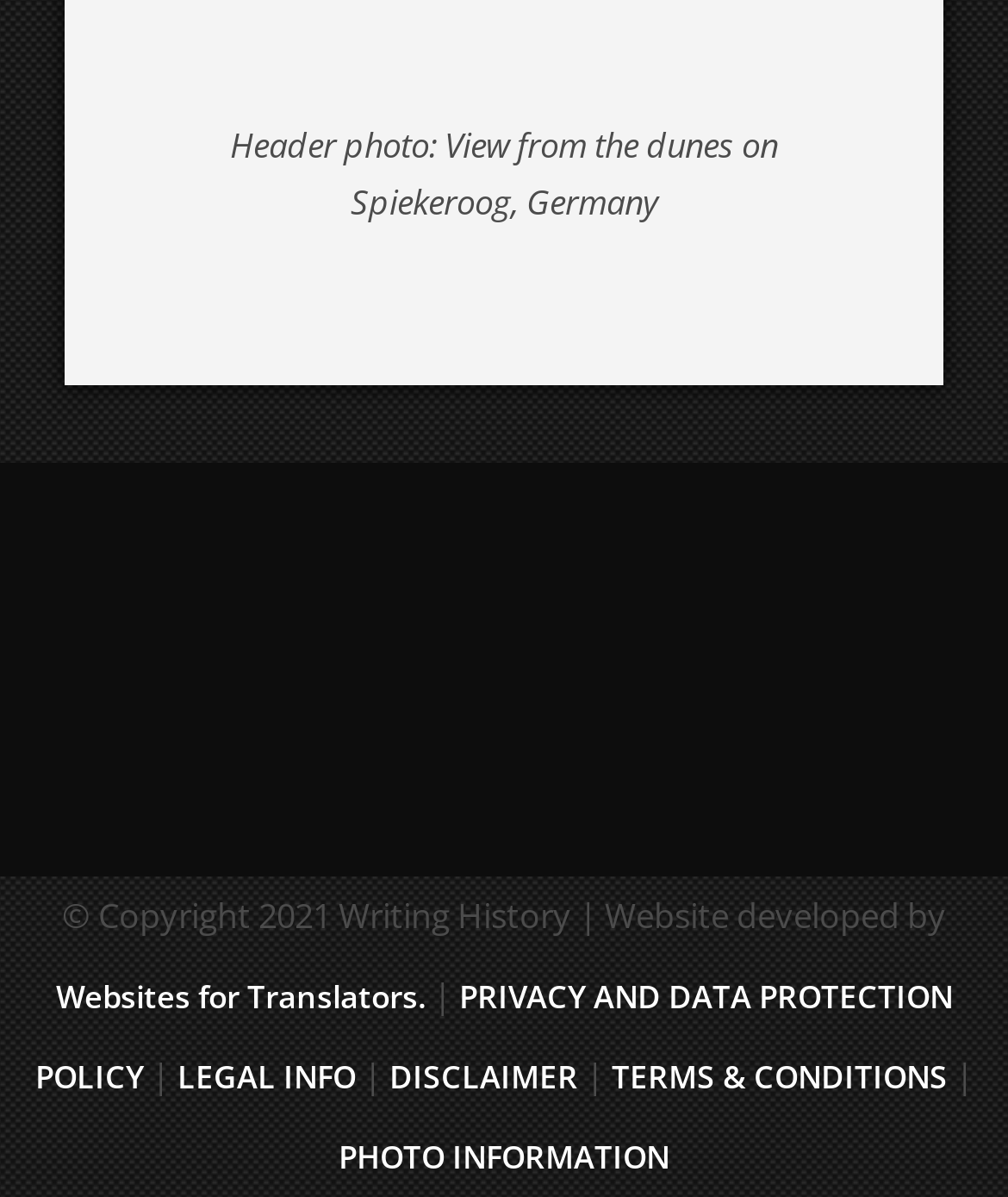Carefully examine the image and provide an in-depth answer to the question: What is the copyright year?

The footer section has a static text '© Copyright 2021 Writing History | Website developed by', which indicates the copyright year.